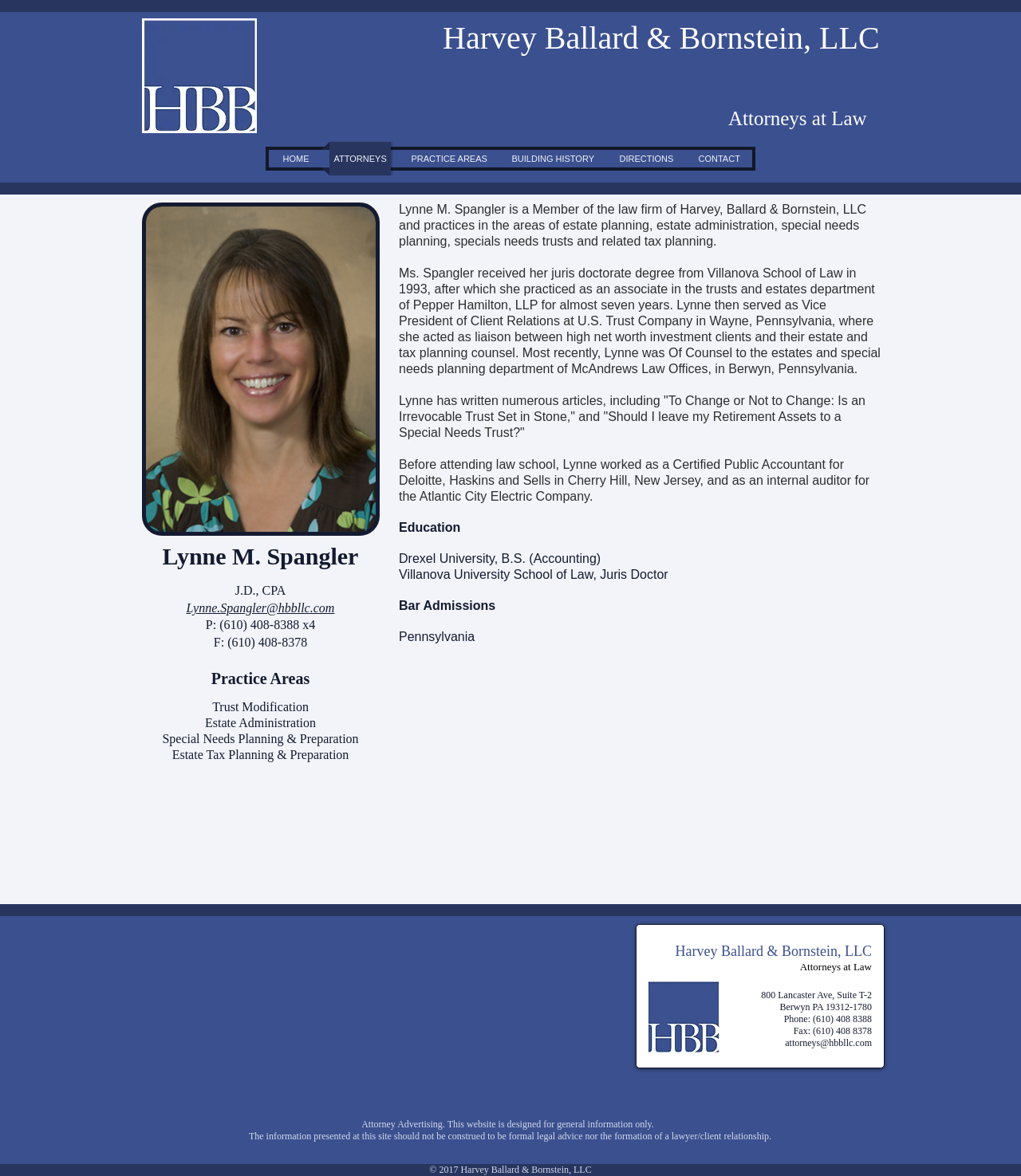Given the content of the image, can you provide a detailed answer to the question?
What is the address of the law firm?

I found the answer by looking at the static text elements with the address information located at the bottom of the webpage.